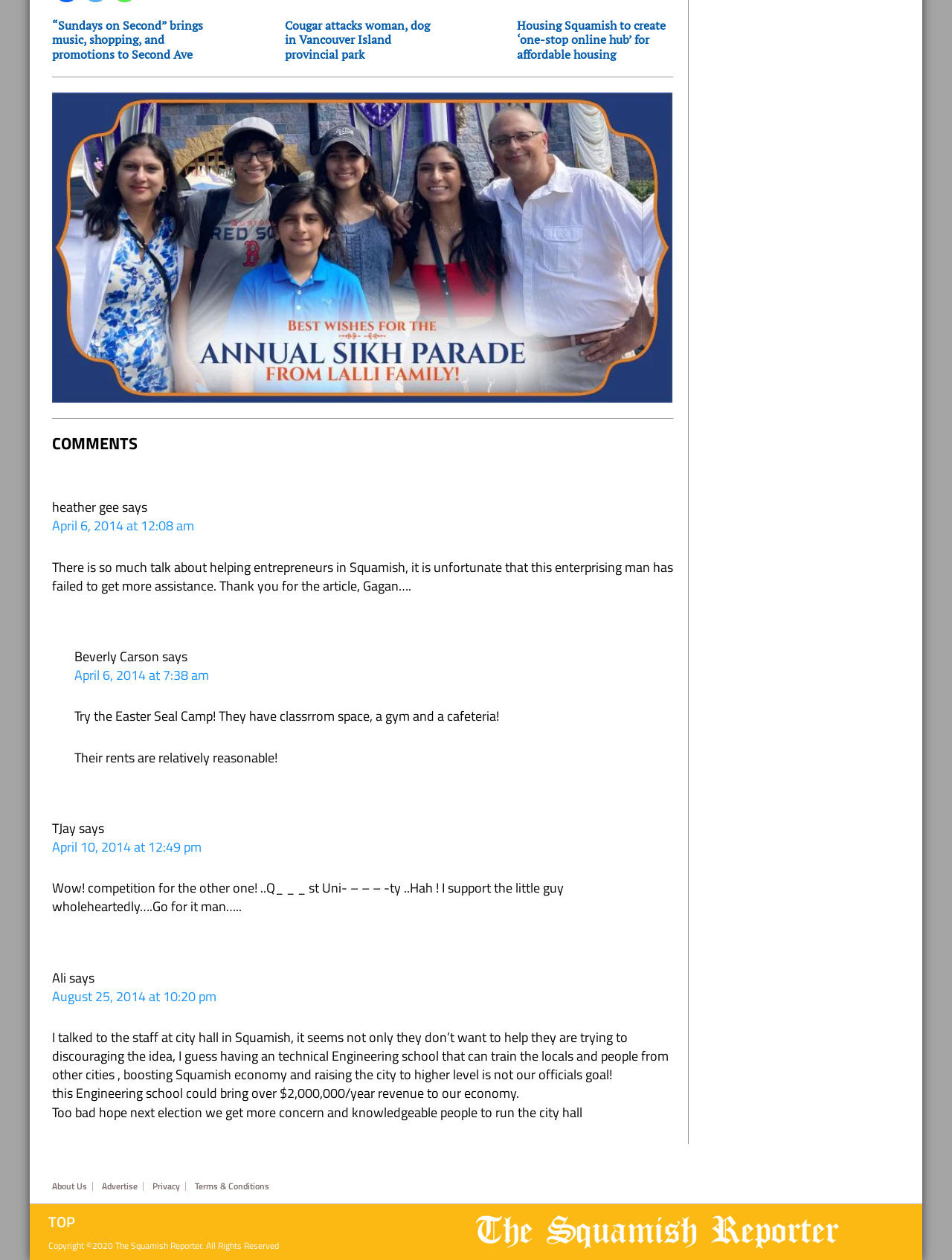What is the name of the school mentioned in the fourth article?
Please give a detailed and elaborate answer to the question.

The fourth article on the webpage mentions an 'Engineering school' that could bring revenue to the economy, but it does not provide a specific name for the school.